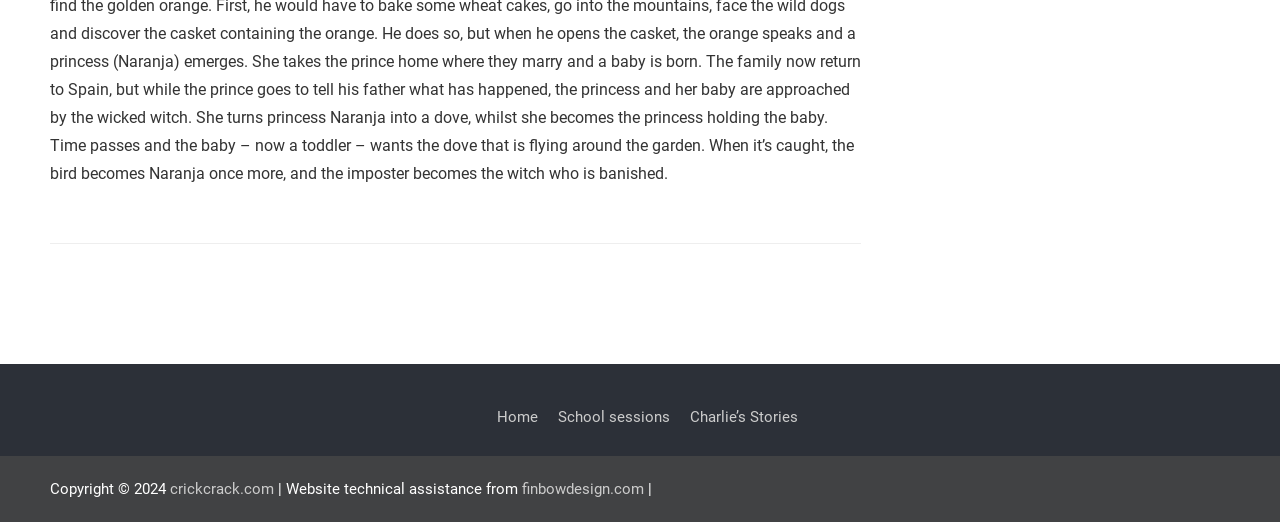Refer to the image and provide an in-depth answer to the question:
What is the website's technical assistance provider?

I read the text at the bottom of the page, which mentions 'Website technical assistance from finbowdesign.com'.